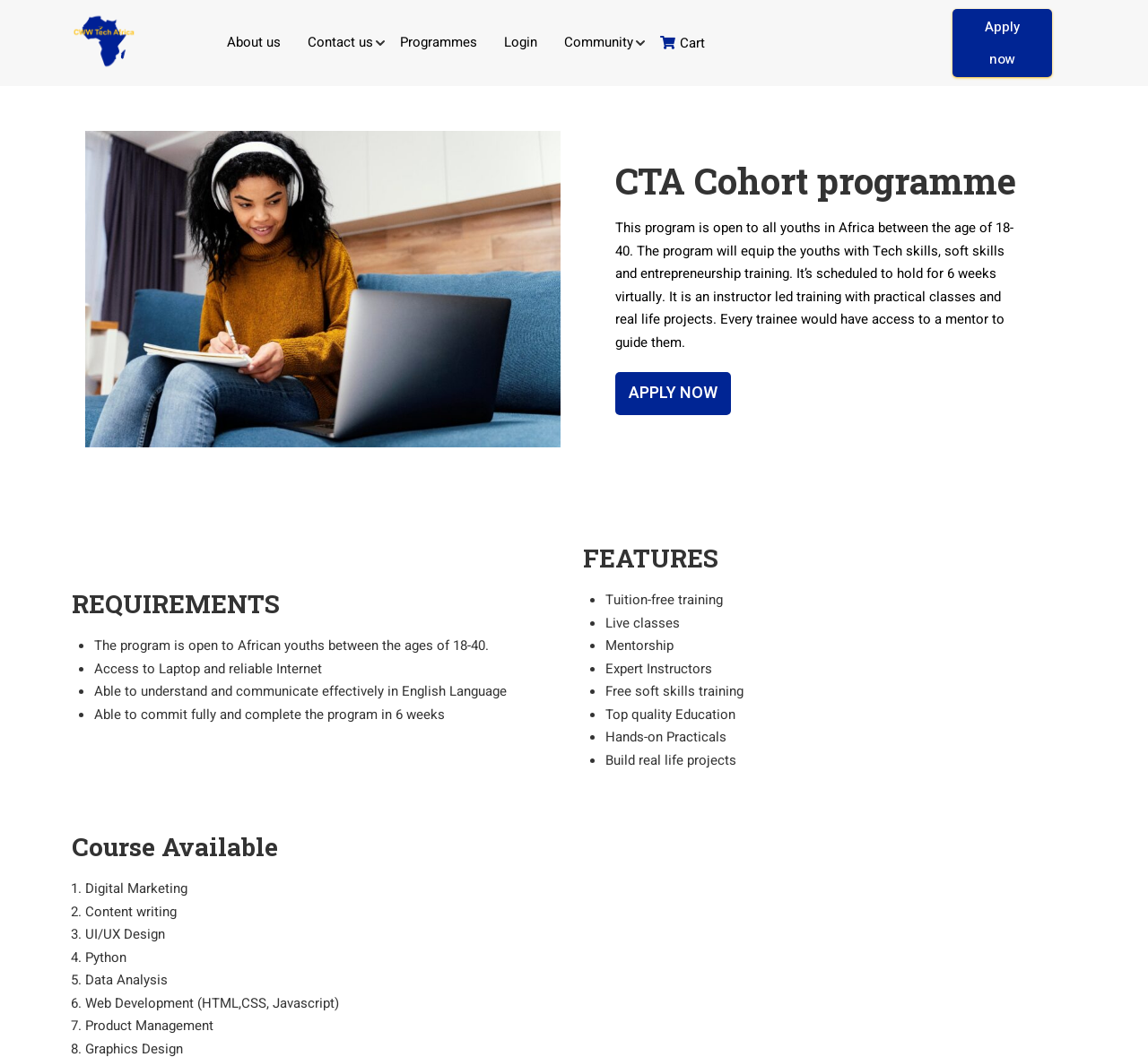Can you specify the bounding box coordinates for the region that should be clicked to fulfill this instruction: "Apply now".

[0.83, 0.008, 0.917, 0.073]